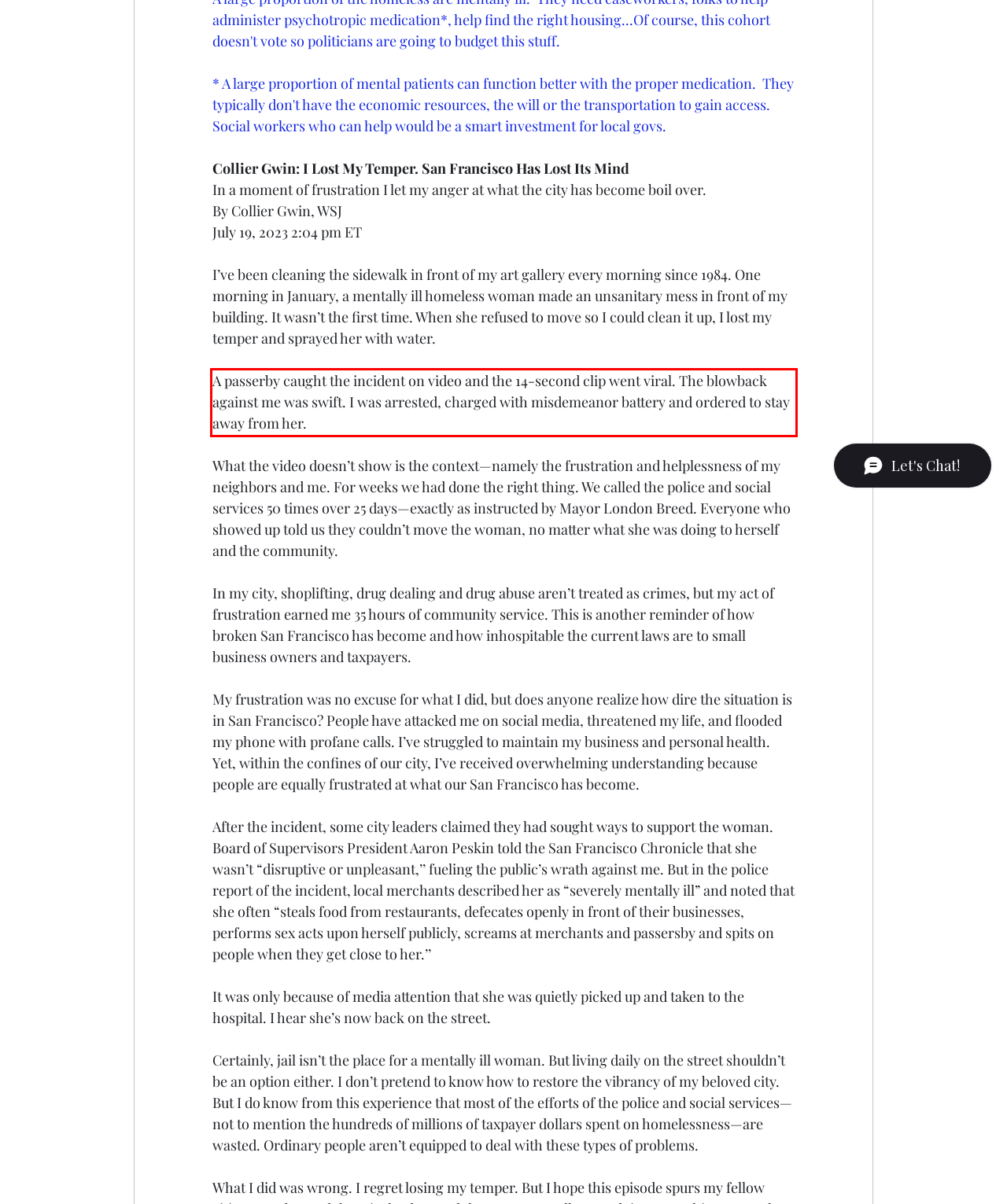Please perform OCR on the text content within the red bounding box that is highlighted in the provided webpage screenshot.

A passerby caught the incident on video and the 14-second clip went viral. The blowback against me was swift. I was arrested, charged with misdemeanor battery and ordered to stay away from her.